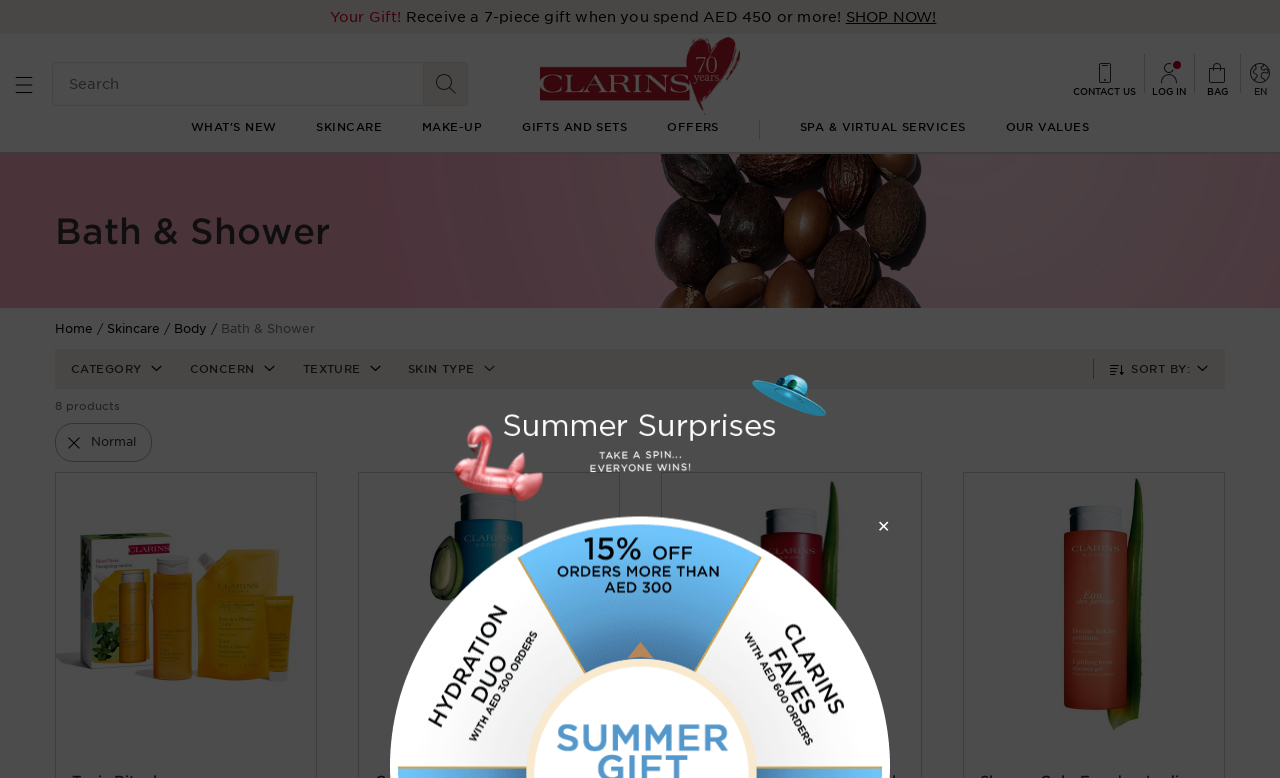Is there a search function on this page?
Using the image, provide a detailed and thorough answer to the question.

I found the search function by looking at the search box and button on the top right corner of the webpage, which allows users to search for products.